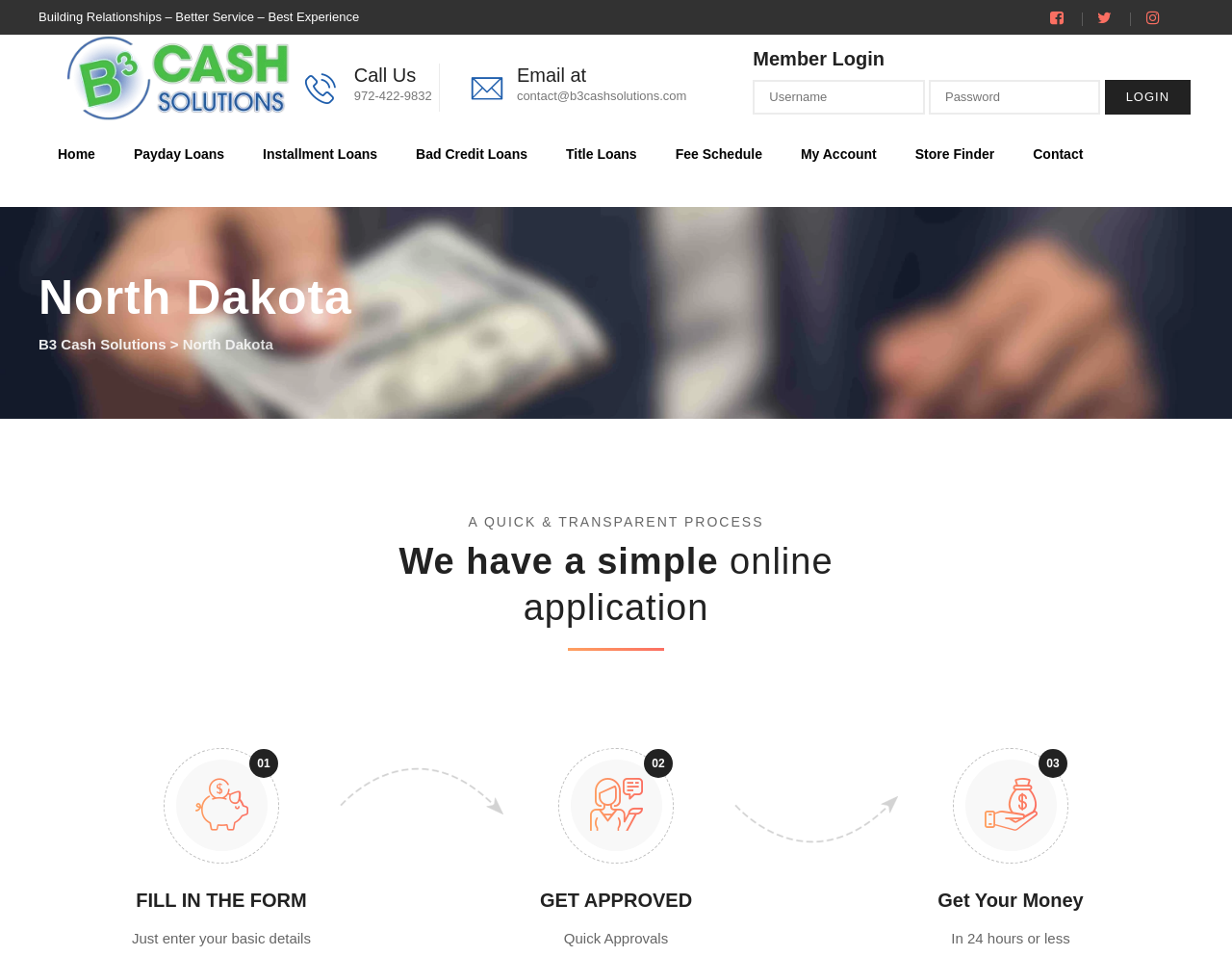What is the process to get a loan?
Based on the screenshot, answer the question with a single word or phrase.

Quick & Transparent